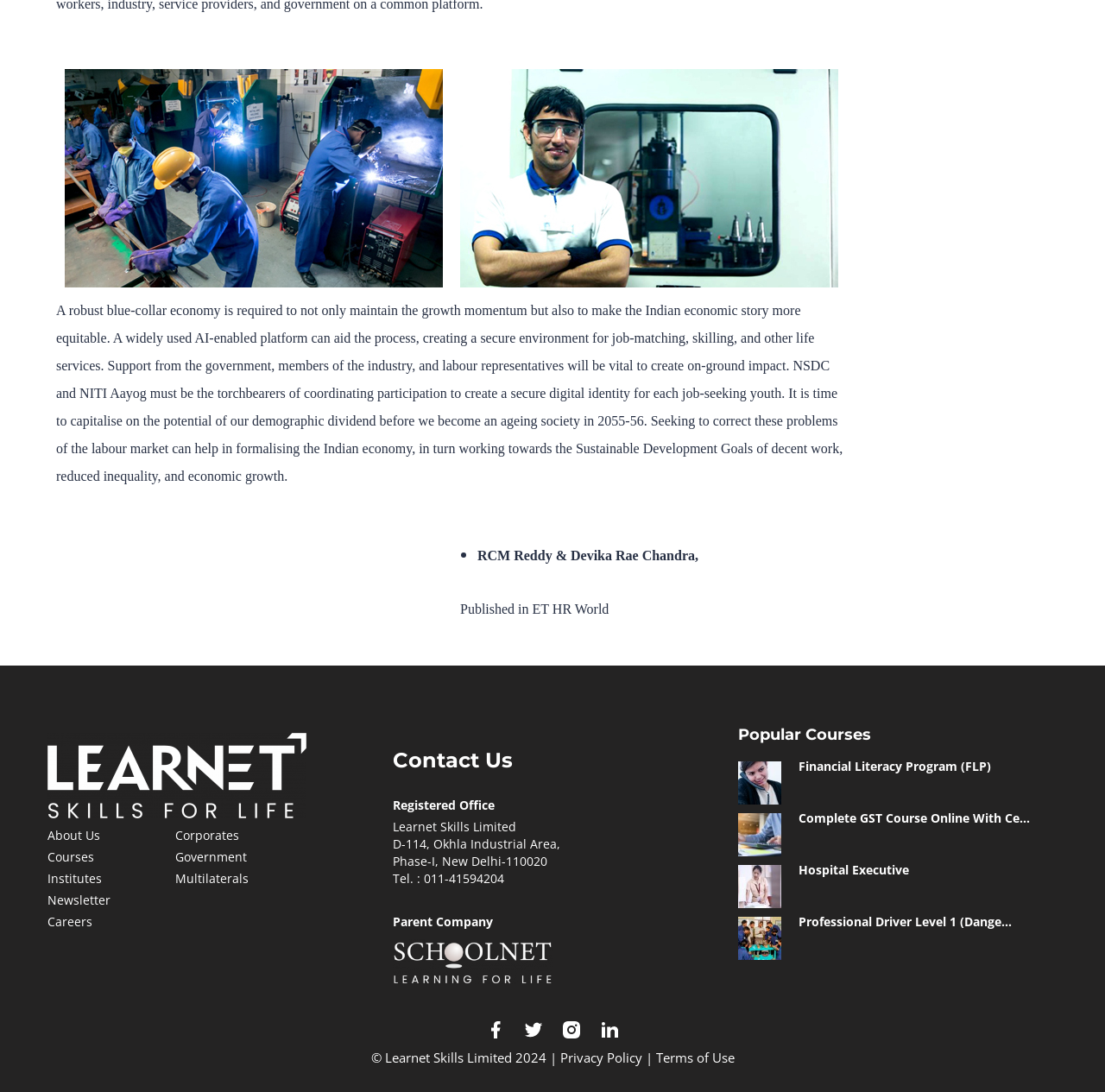What is the address of the registered office?
Analyze the screenshot and provide a detailed answer to the question.

I found the answer by looking at the 'Registered Office' section, where it mentions the address as 'D-114, Okhla Industrial Area, Phase-I, New Delhi-110020'.